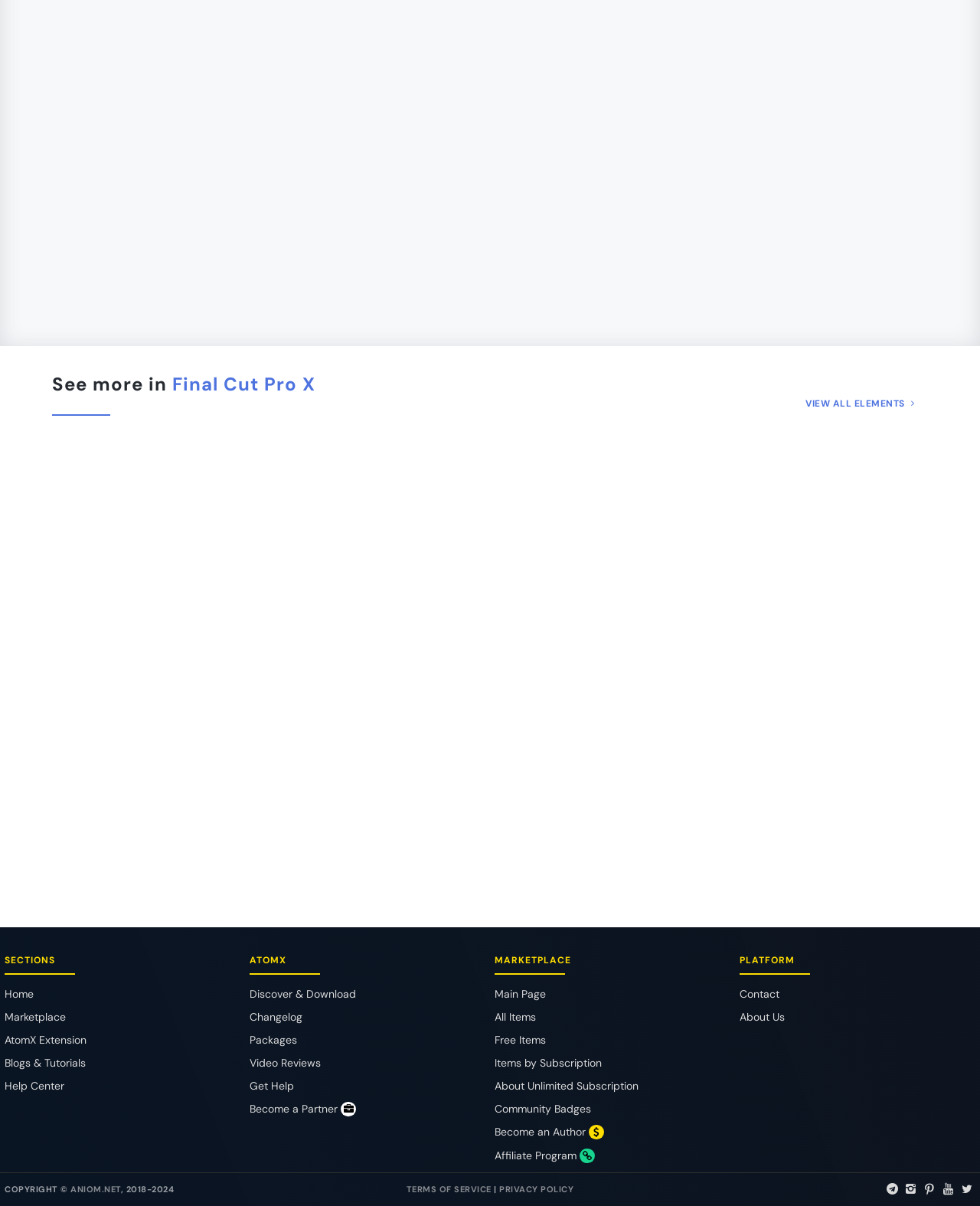Point out the bounding box coordinates of the section to click in order to follow this instruction: "View more in Final Cut Pro X".

[0.176, 0.309, 0.322, 0.328]